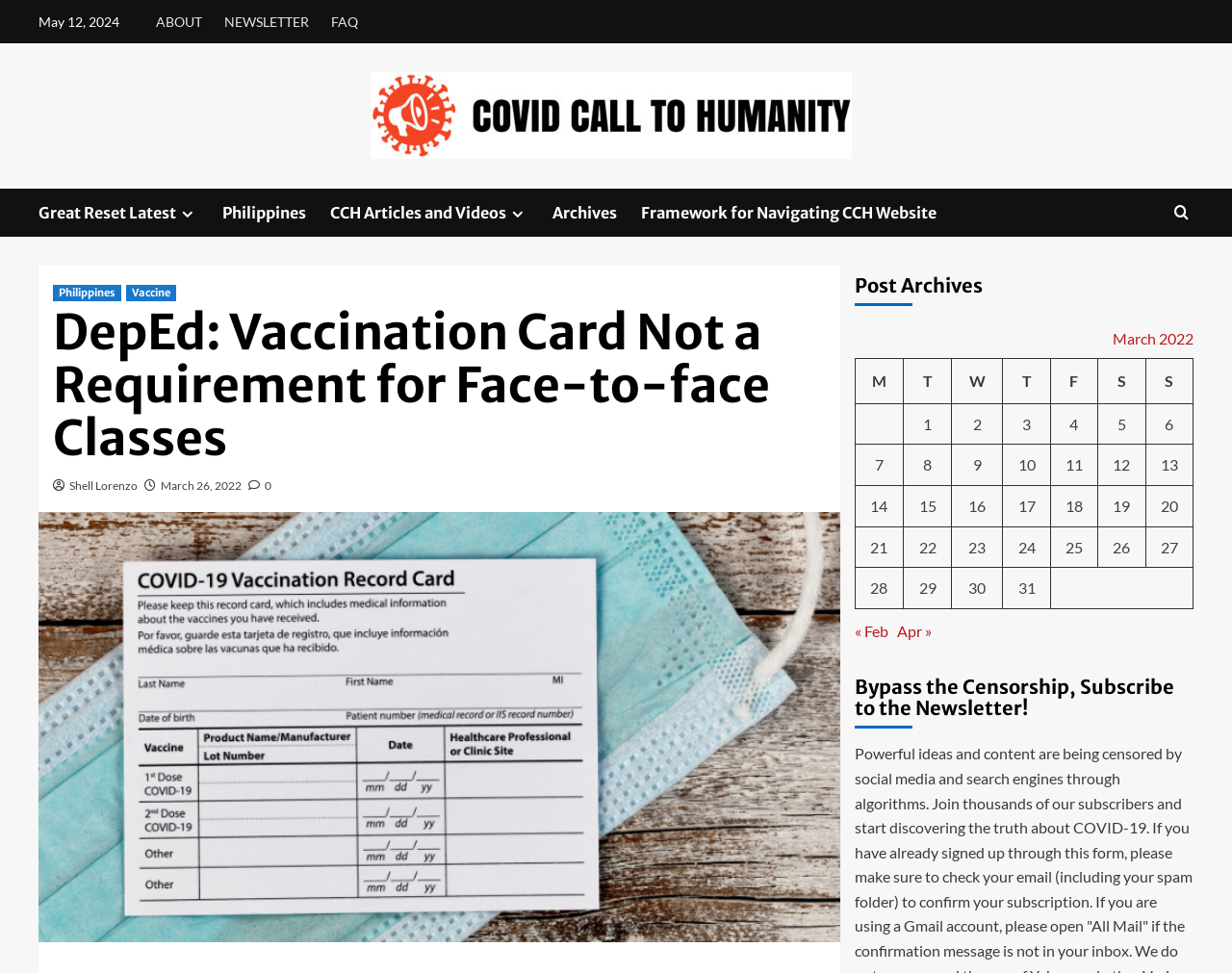Describe the webpage meticulously, covering all significant aspects.

This webpage is about the Department of Education (DepEd) and its stance on vaccination cards for face-to-face classes. At the top of the page, there is a date "May 12, 2024" and a navigation menu with links to "ABOUT", "NEWSLETTER", "FAQ", and "Covid Call To Humanity". Below the navigation menu, there is a prominent link to "Covid Call To Humanity" with an accompanying image.

On the left side of the page, there are several links to various topics, including "Great Reset Latest", "Philippines", "CCH Articles and Videos", "Archives", and "Framework for Navigating CCH Website". Some of these links have accompanying icons.

The main content of the page is an article titled "DepEd: Vaccination Card Not a Requirement for Face-to-face Classes" with a subtitle mentioning the author "Shell Lorenzo" and the date "March 26, 2022". The article is followed by a series of links to related posts, including "Posts published on March 1, 2022", "Posts published on March 2, 2022", and so on, up to "Posts published on March 21, 2022". These links are organized in a table format with columns for the day of the week (M, T, W, etc.) and the date.

At the bottom of the page, there is a heading "Post Archives" and a table with links to posts published in March 2022, organized by date.